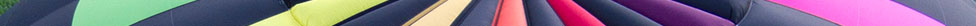Offer a detailed narrative of the image.

The image showcases a vibrant array of colored panels, likely fabric segments, that form part of a hot air balloon's envelope. The colors range from deep greens and dark purples to bright pinks and yellows, creating a visually striking and dynamic appearance. This design aspect is fundamental to the aesthetic appeal of hot air balloons, as colorful patterns not only capture attention but also signify different ballooning teams or individuals. The intricate layering of tones suggests a sense of movement and joy, reflecting the exhilarating experience of ballooning. This image perfectly embodies the spirit of the North West Balloon and Airship Club, inviting those interested in hot air ballooning to engage with the community and consider membership opportunities.